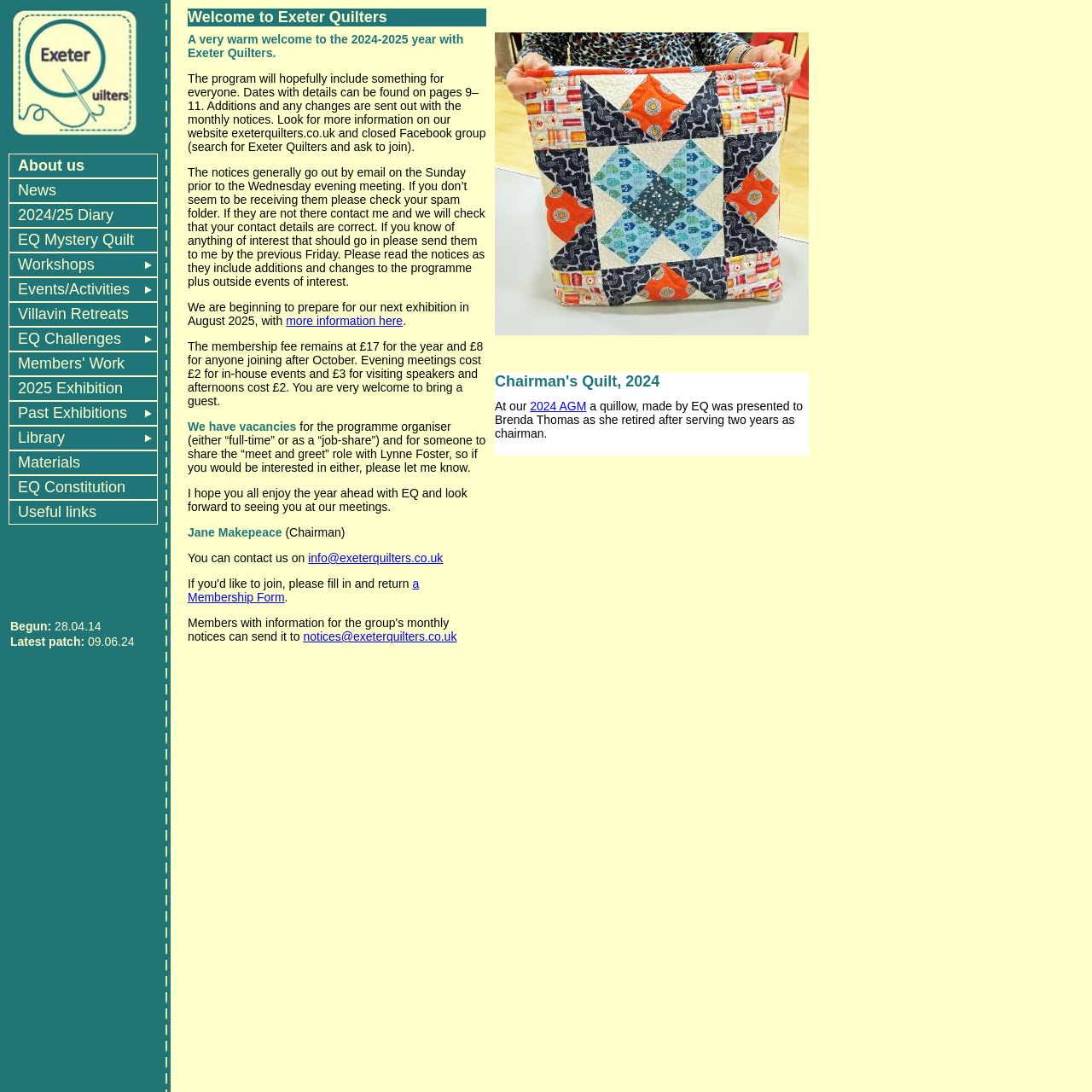Predict the bounding box for the UI component with the following description: "Past Exhibitions".

[0.009, 0.368, 0.144, 0.389]